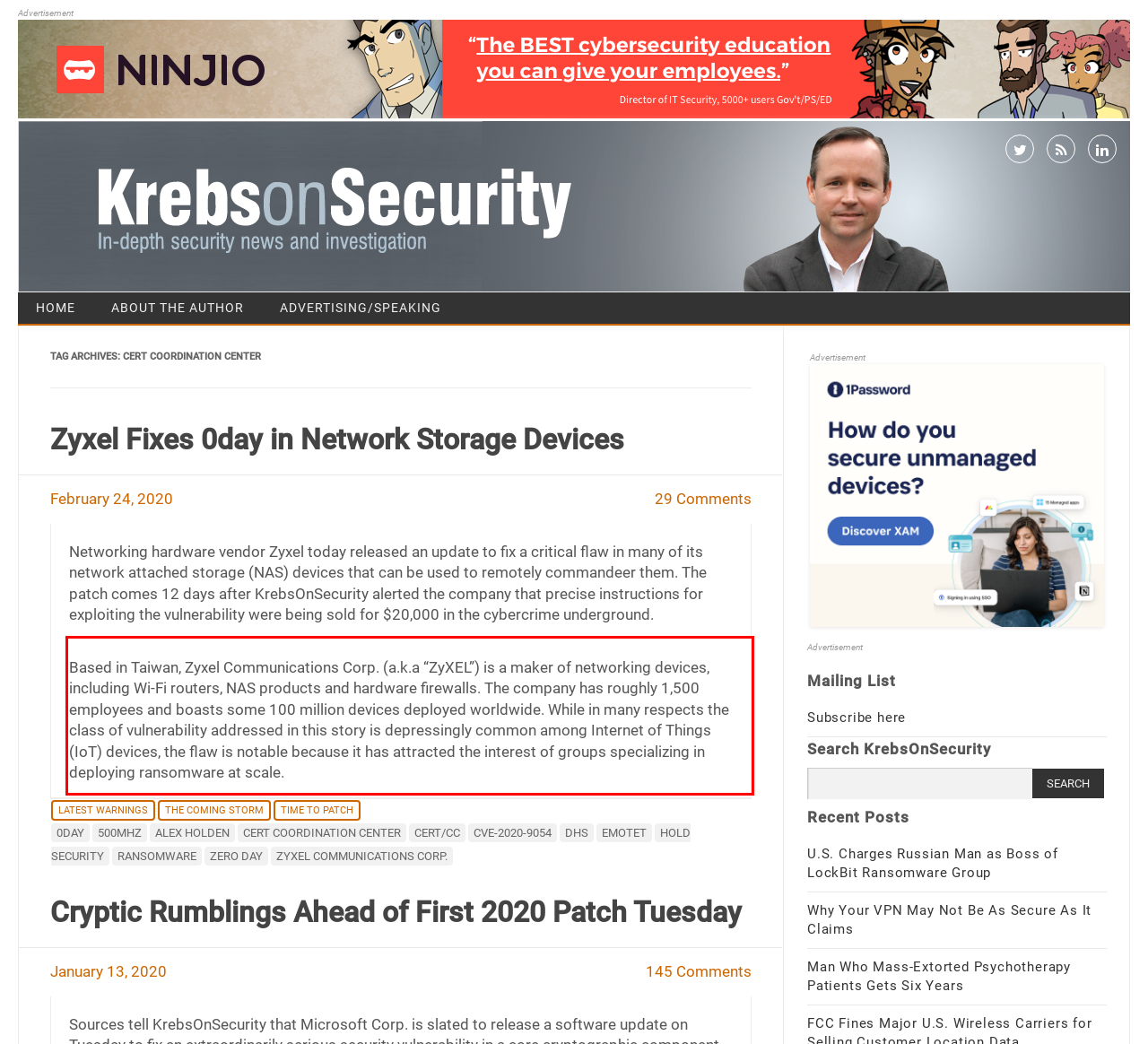Given a screenshot of a webpage containing a red bounding box, perform OCR on the text within this red bounding box and provide the text content.

Based in Taiwan, Zyxel Communications Corp. (a.k.a “ZyXEL”) is a maker of networking devices, including Wi-Fi routers, NAS products and hardware firewalls. The company has roughly 1,500 employees and boasts some 100 million devices deployed worldwide. While in many respects the class of vulnerability addressed in this story is depressingly common among Internet of Things (IoT) devices, the flaw is notable because it has attracted the interest of groups specializing in deploying ransomware at scale.